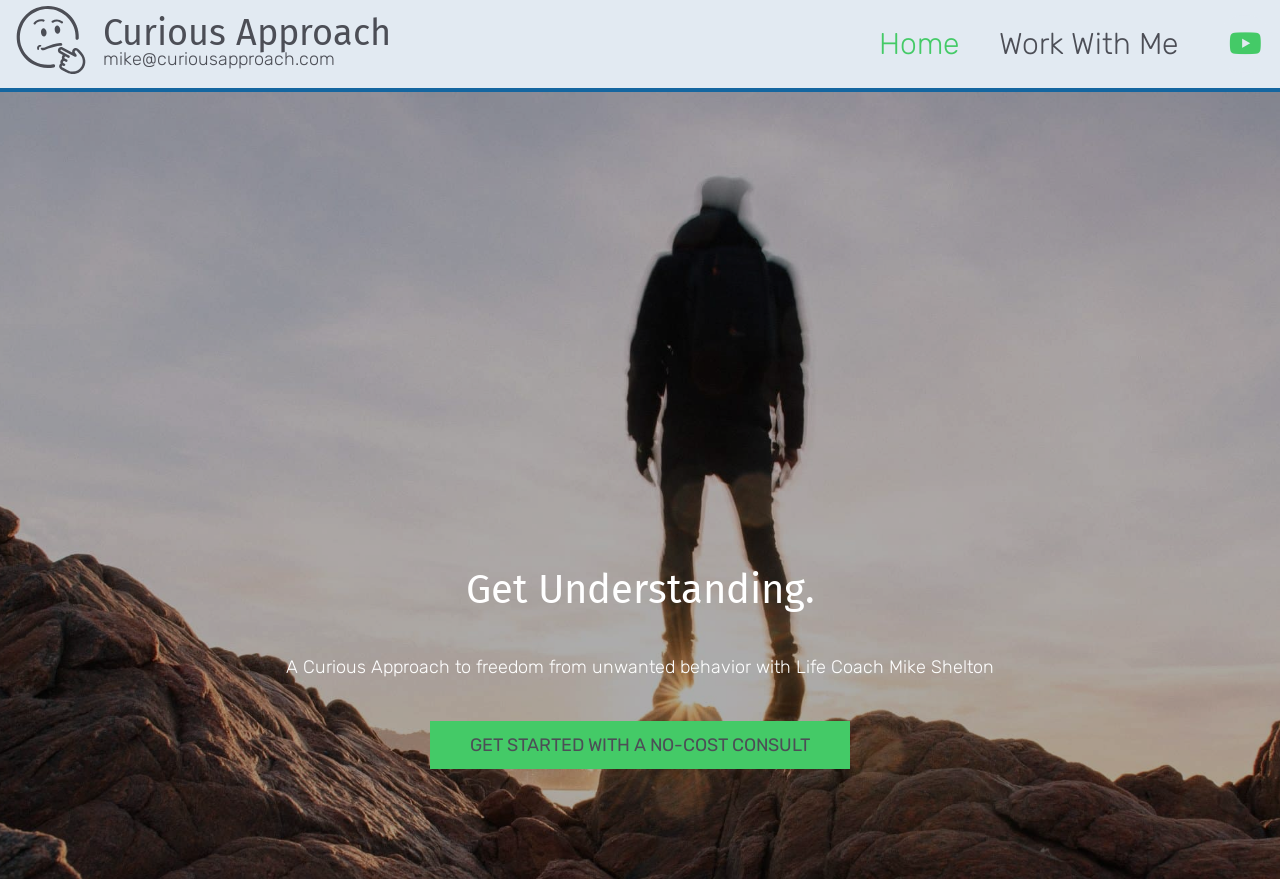Provide the bounding box coordinates for the UI element that is described by this text: "Youtube". The coordinates should be in the form of four float numbers between 0 and 1: [left, top, right, bottom].

[0.95, 0.017, 0.996, 0.083]